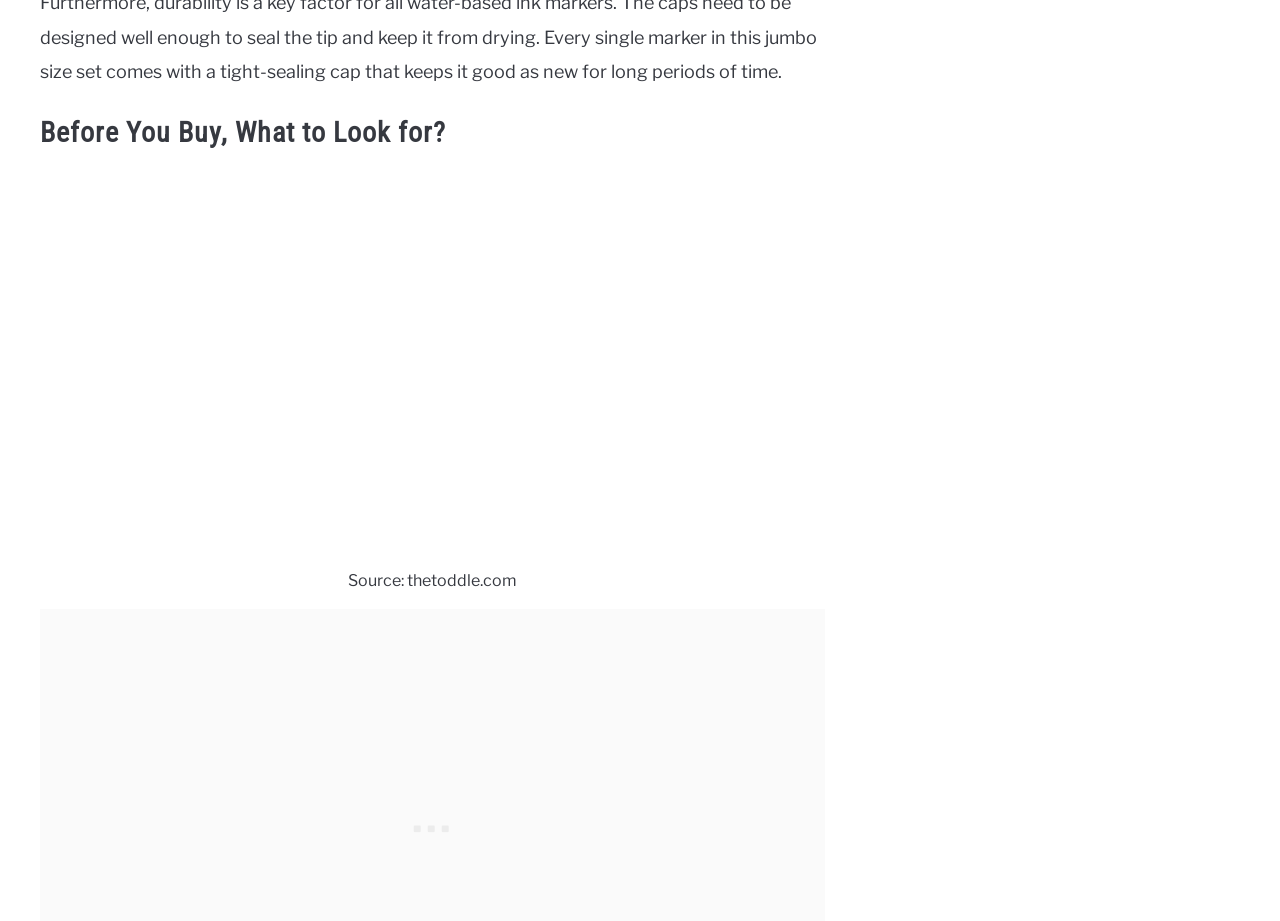Find the bounding box coordinates for the HTML element described in this sentence: "Contact". Provide the coordinates as four float numbers between 0 and 1, in the format [left, top, right, bottom].

[0.655, 0.91, 0.709, 0.933]